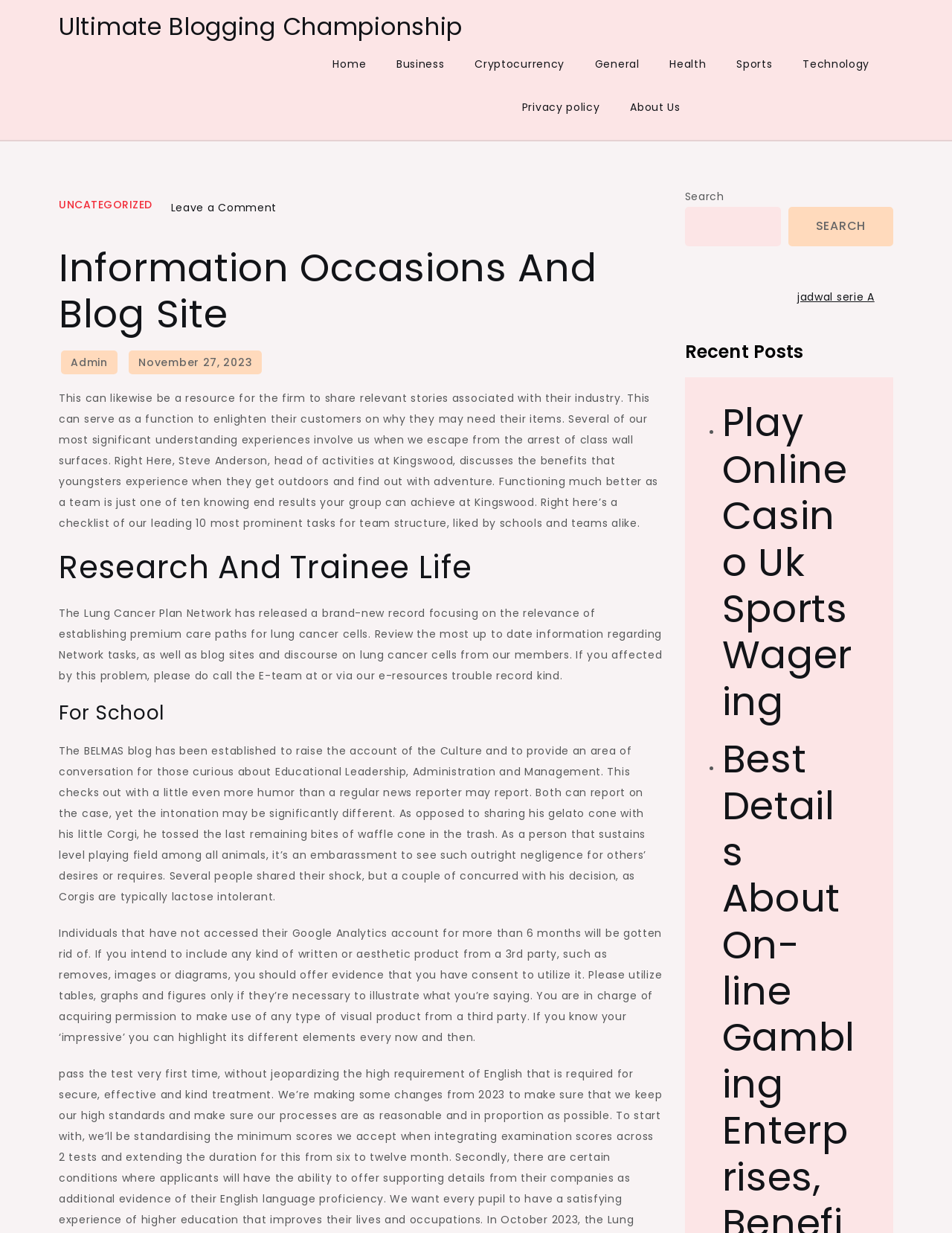Please identify the bounding box coordinates of the area I need to click to accomplish the following instruction: "Click on the 'Home' link".

[0.335, 0.034, 0.399, 0.069]